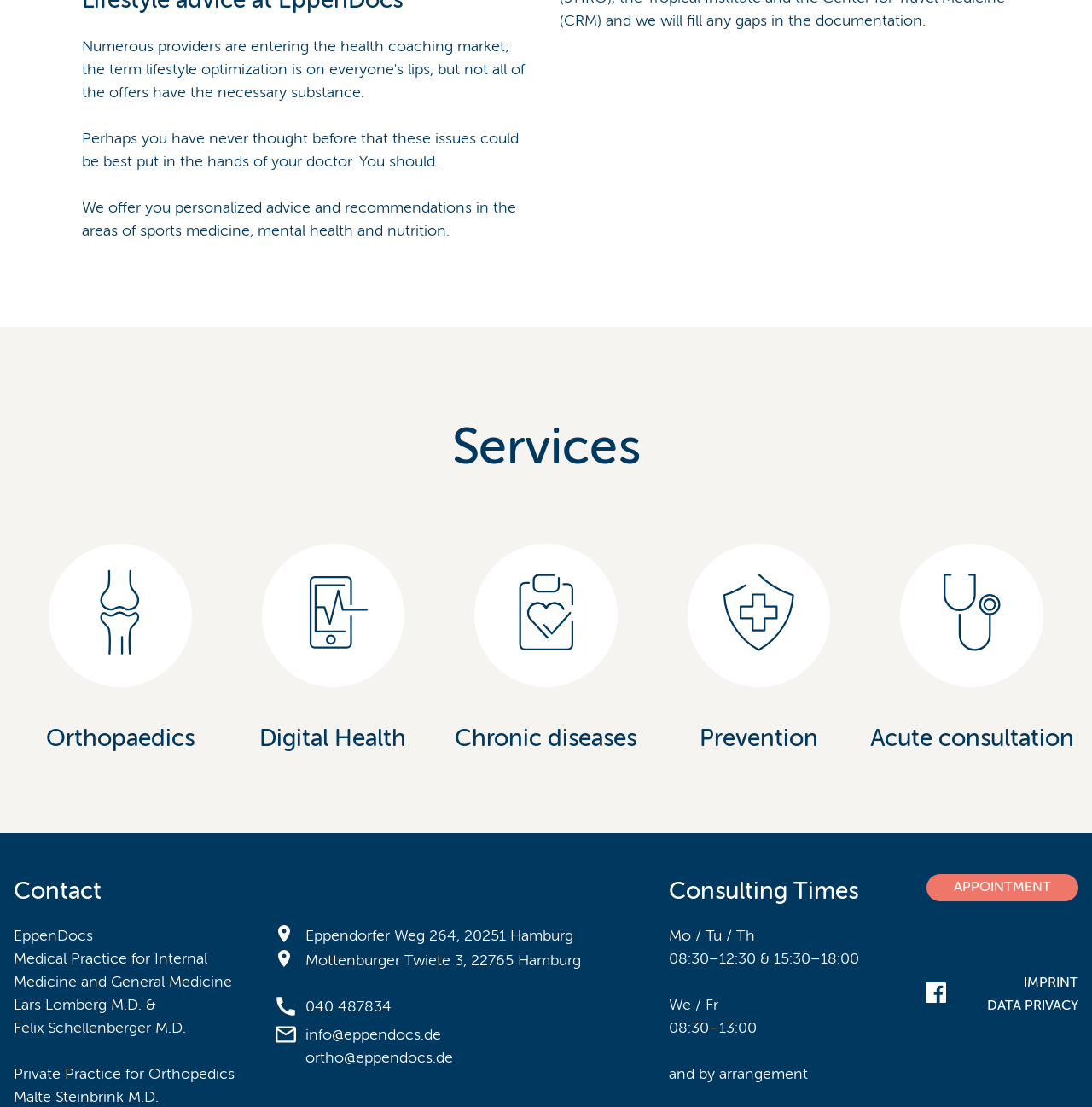Refer to the image and provide an in-depth answer to the question:
What services are offered by the medical practice?

The services offered by the medical practice can be found in the middle section of the webpage, where there are several headings and layout tables. The headings include 'Services', 'Orthopaedics', 'Digital Health', 'Chronic diseases', 'Prevention', and 'Acute consultation', indicating that the medical practice offers services in these areas.